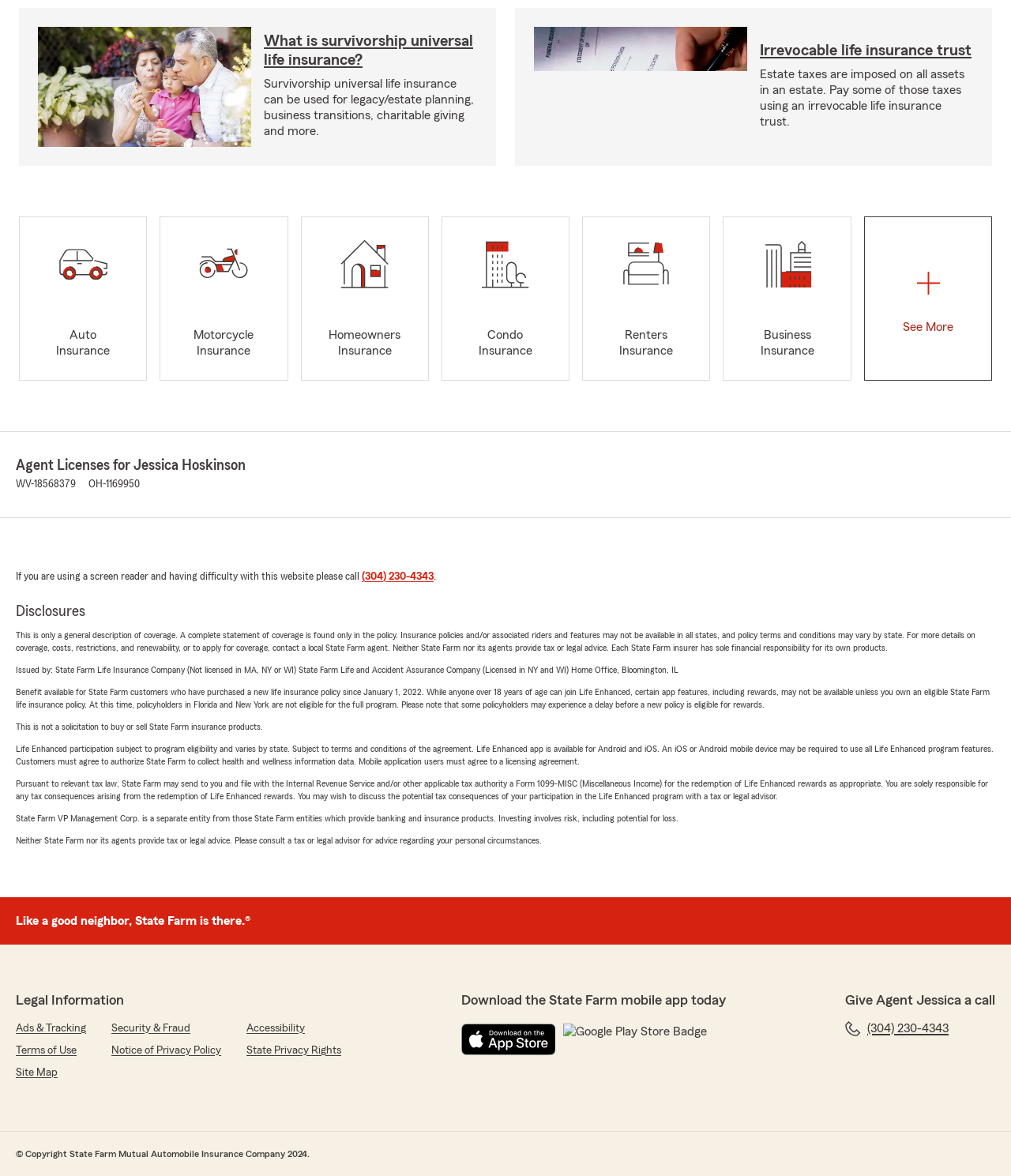Respond with a single word or short phrase to the following question: 
What is the purpose of the 'See More' button?

To show more options